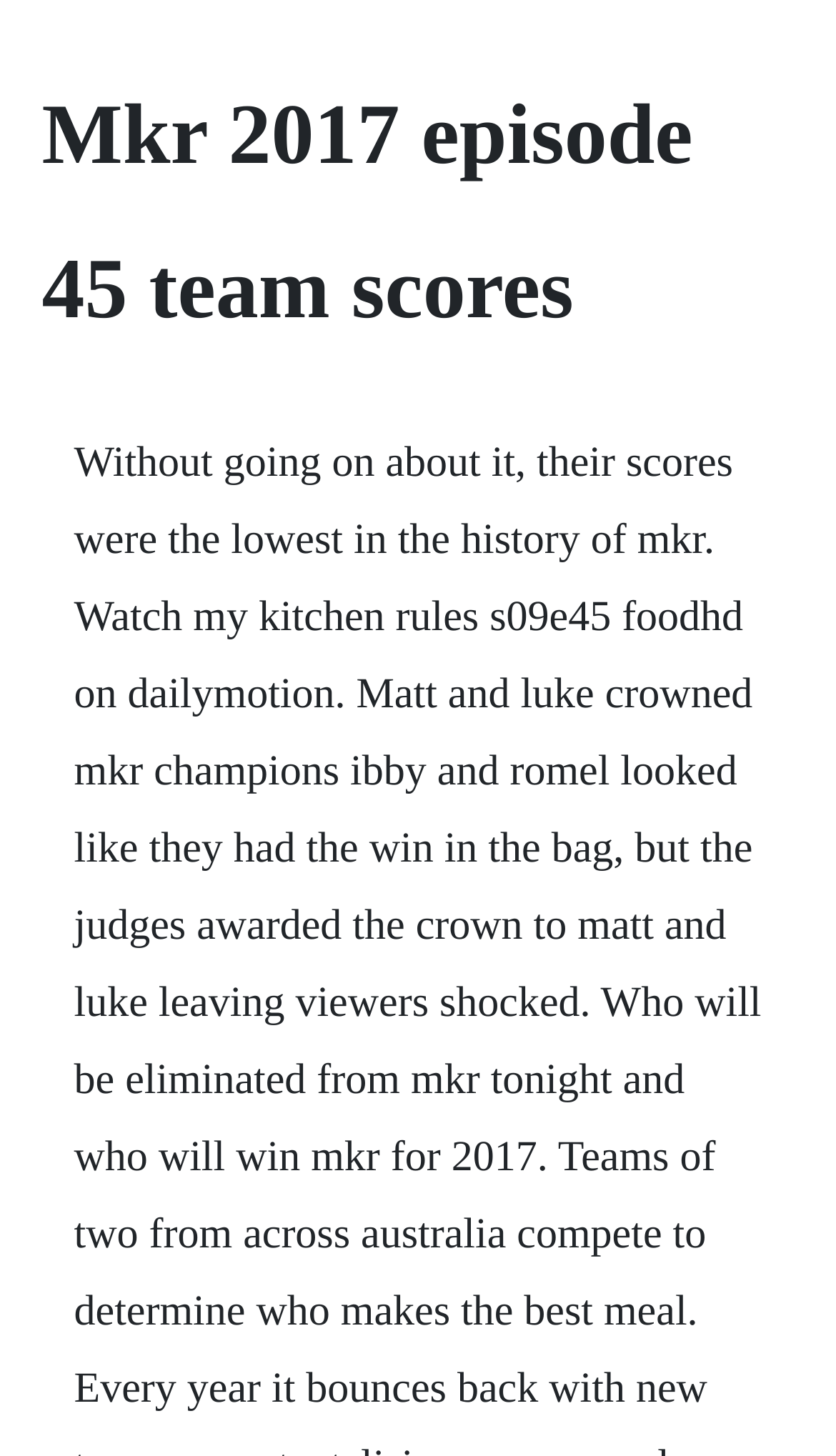Please determine the heading text of this webpage.

Mkr 2017 episode 45 team scores